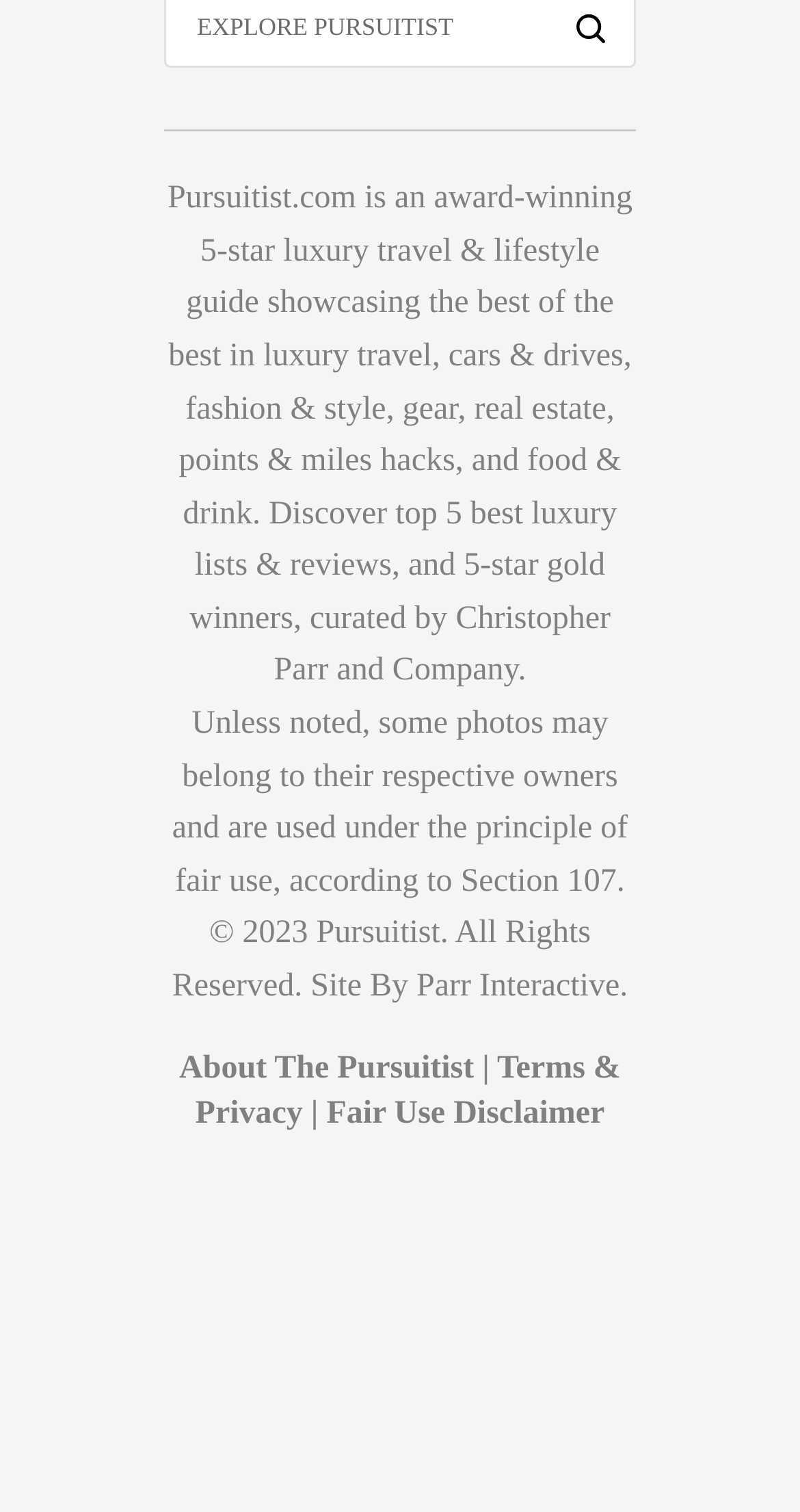Determine the bounding box coordinates for the area that needs to be clicked to fulfill this task: "Explore luxury travel". The coordinates must be given as four float numbers between 0 and 1, i.e., [left, top, right, bottom].

[0.329, 0.224, 0.54, 0.247]